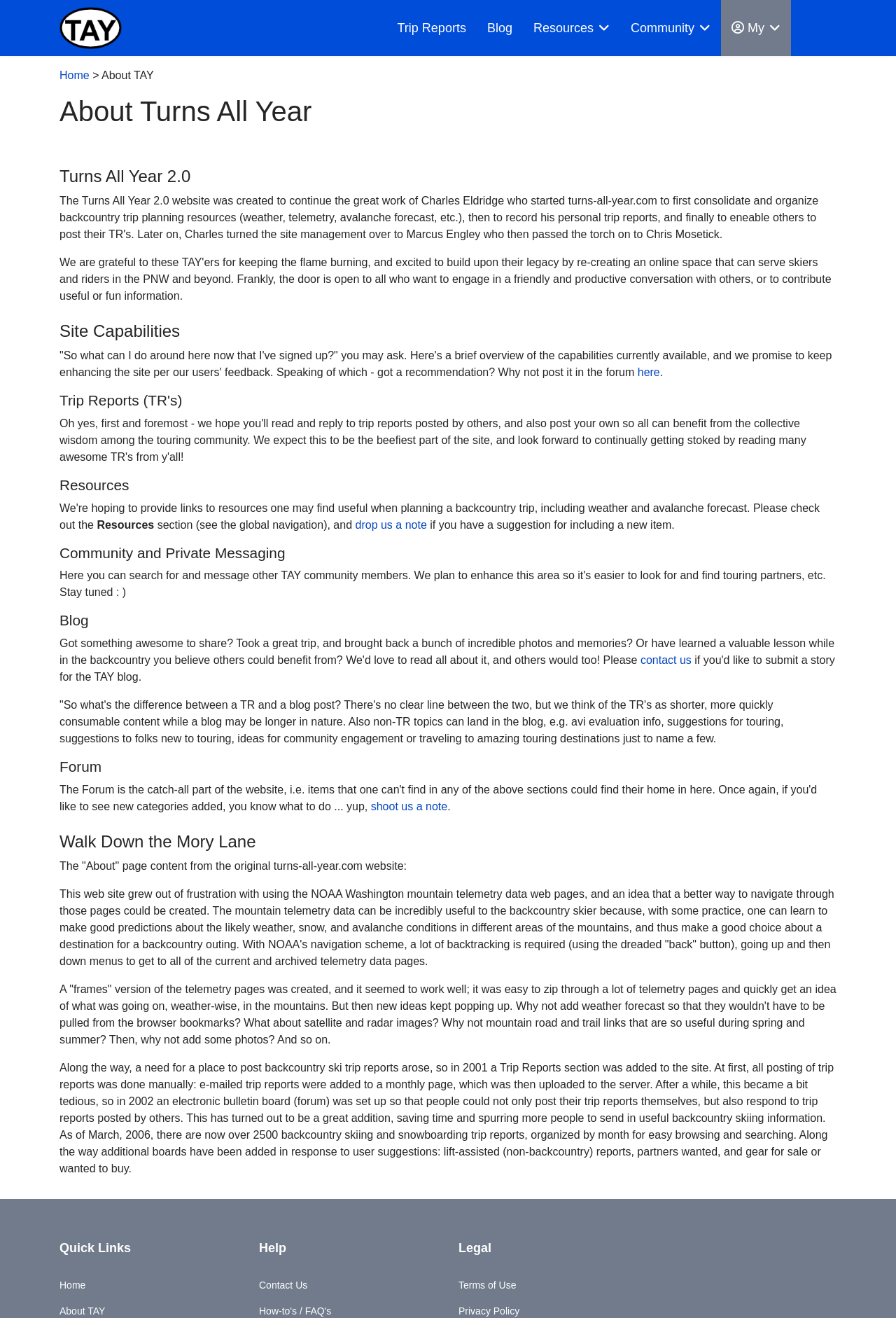What is the purpose of the website?
Using the visual information from the image, give a one-word or short-phrase answer.

Backcountry skiing